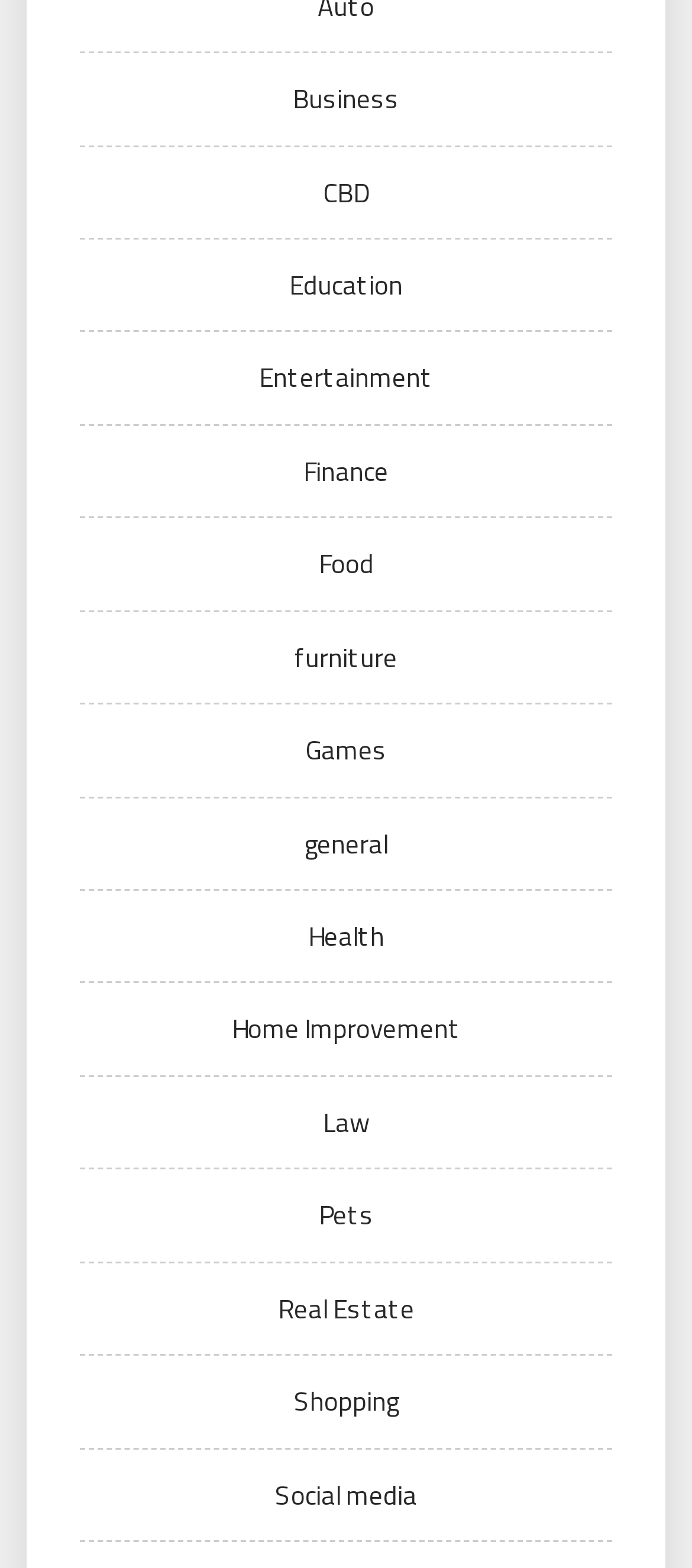Provide a one-word or short-phrase answer to the question:
What is the first category on the webpage?

Business